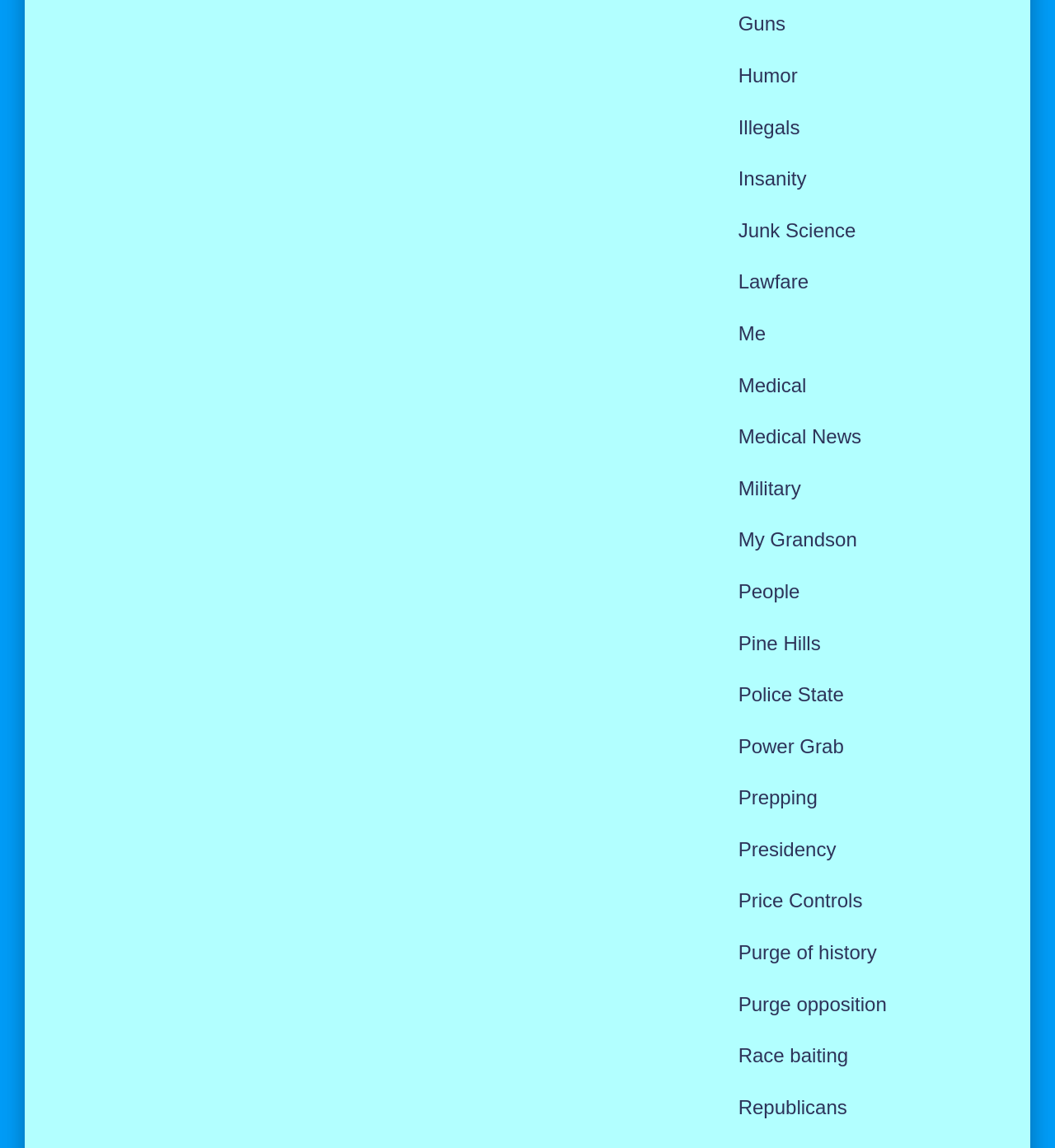What is the topic of the link at the top of the webpage?
Please provide a single word or phrase in response based on the screenshot.

Guns